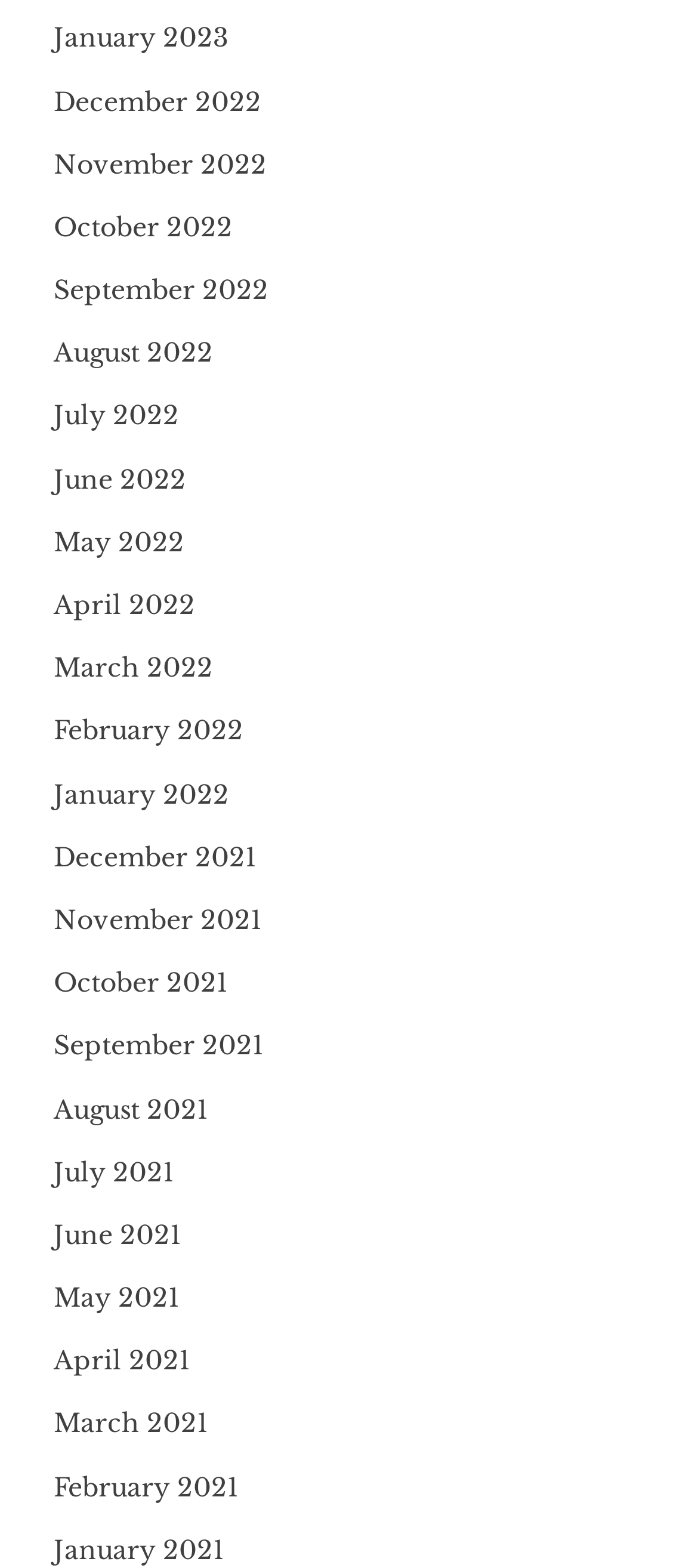Pinpoint the bounding box coordinates of the element that must be clicked to accomplish the following instruction: "access October 2022". The coordinates should be in the format of four float numbers between 0 and 1, i.e., [left, top, right, bottom].

[0.077, 0.135, 0.333, 0.155]